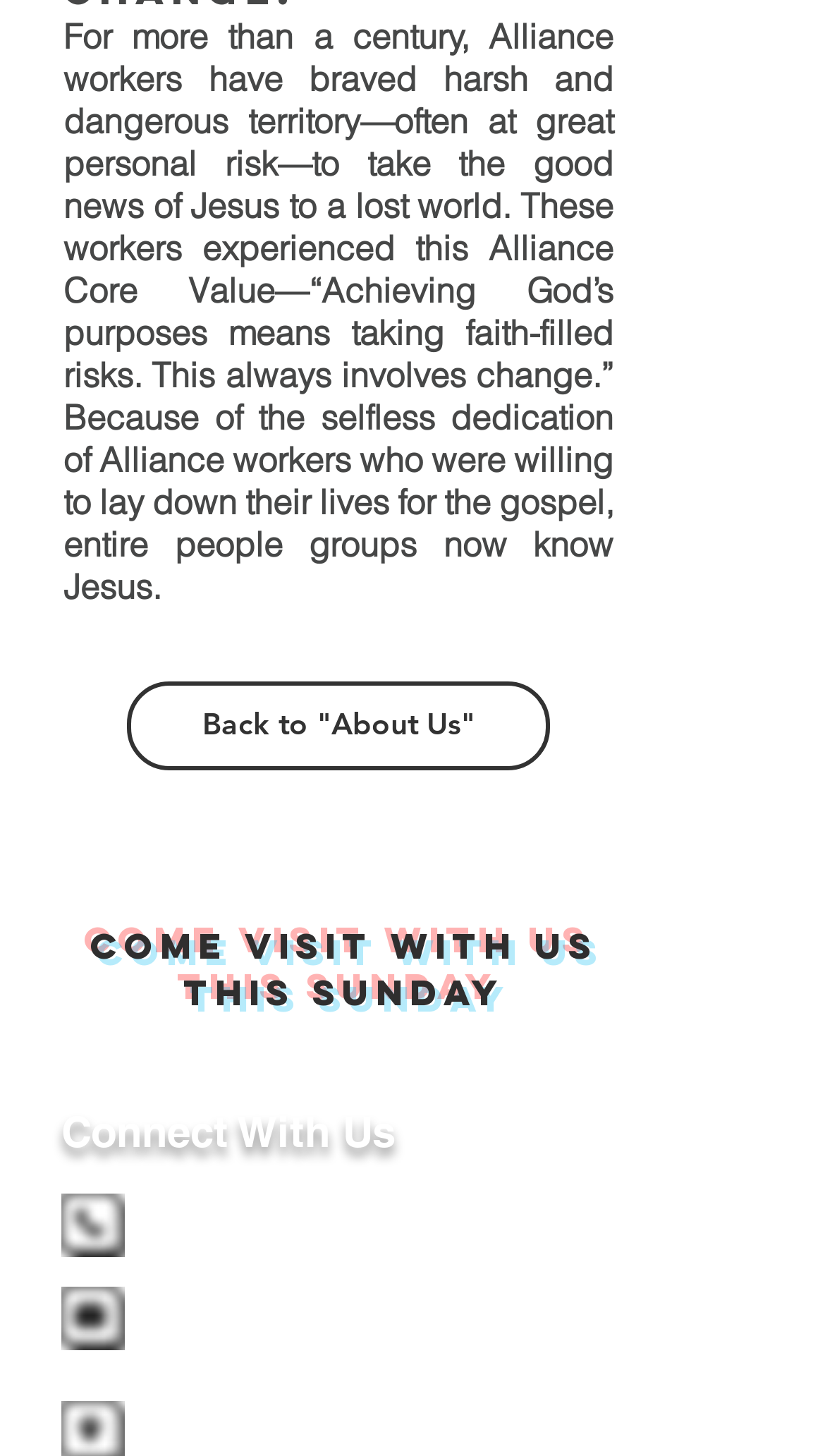Answer the question in one word or a short phrase:
How many images are below the 'Connect With Us' heading?

2